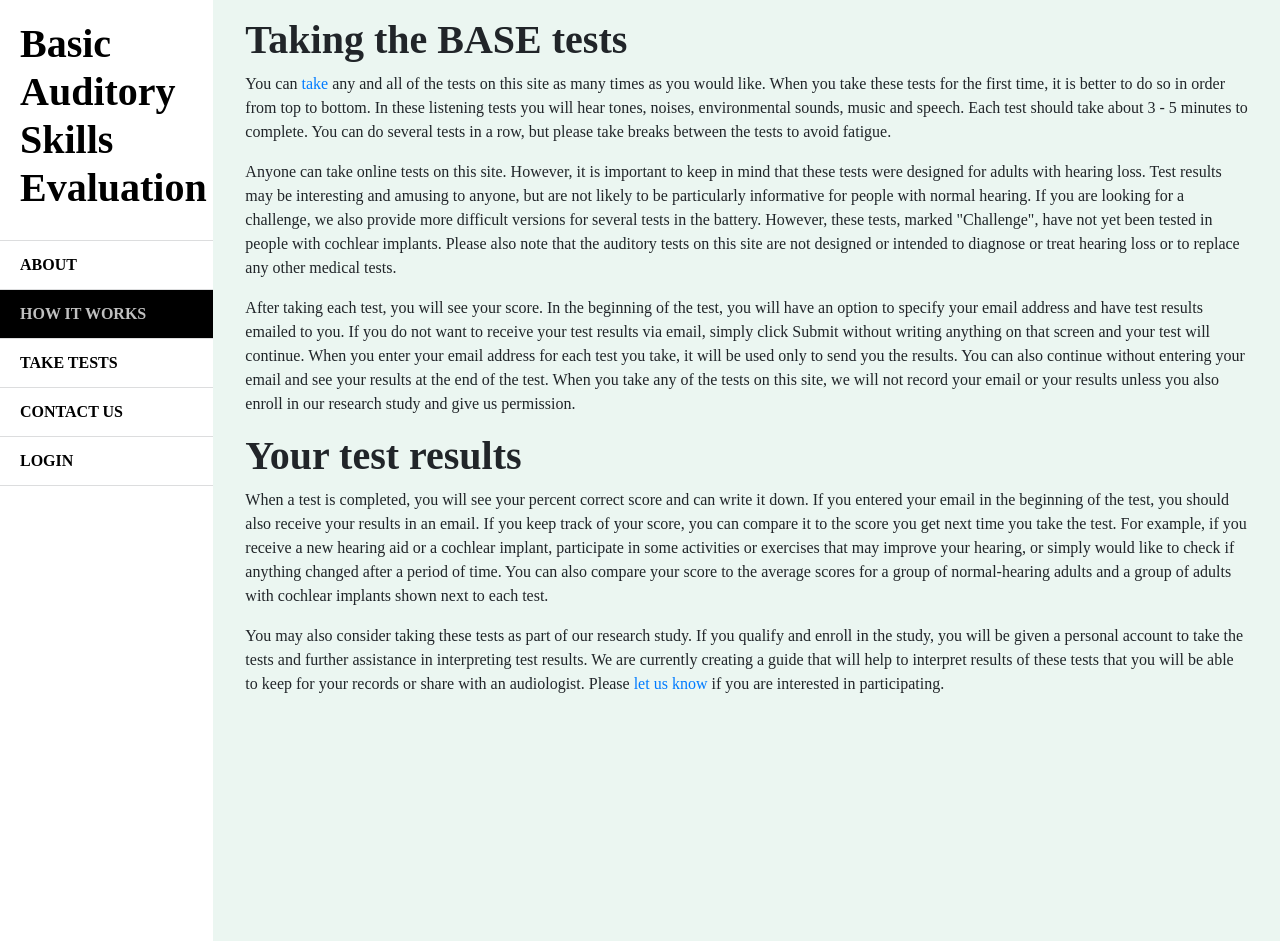What is the purpose of the 'Challenge' tests?
From the details in the image, provide a complete and detailed answer to the question.

The webpage mentions that the 'Challenge' tests are more difficult versions of the regular tests, although they have not yet been tested in people with cochlear implants. These tests are intended to provide an additional challenge for users who want to push their listening abilities further.